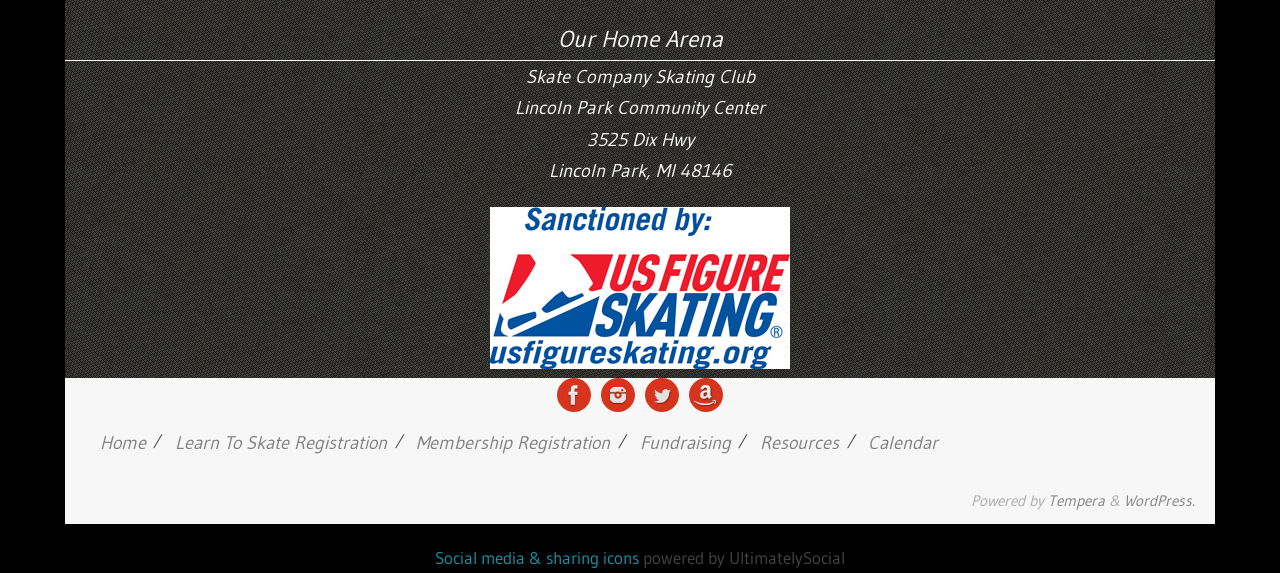Identify the bounding box coordinates for the UI element described as: "Resources".

[0.594, 0.752, 0.655, 0.792]